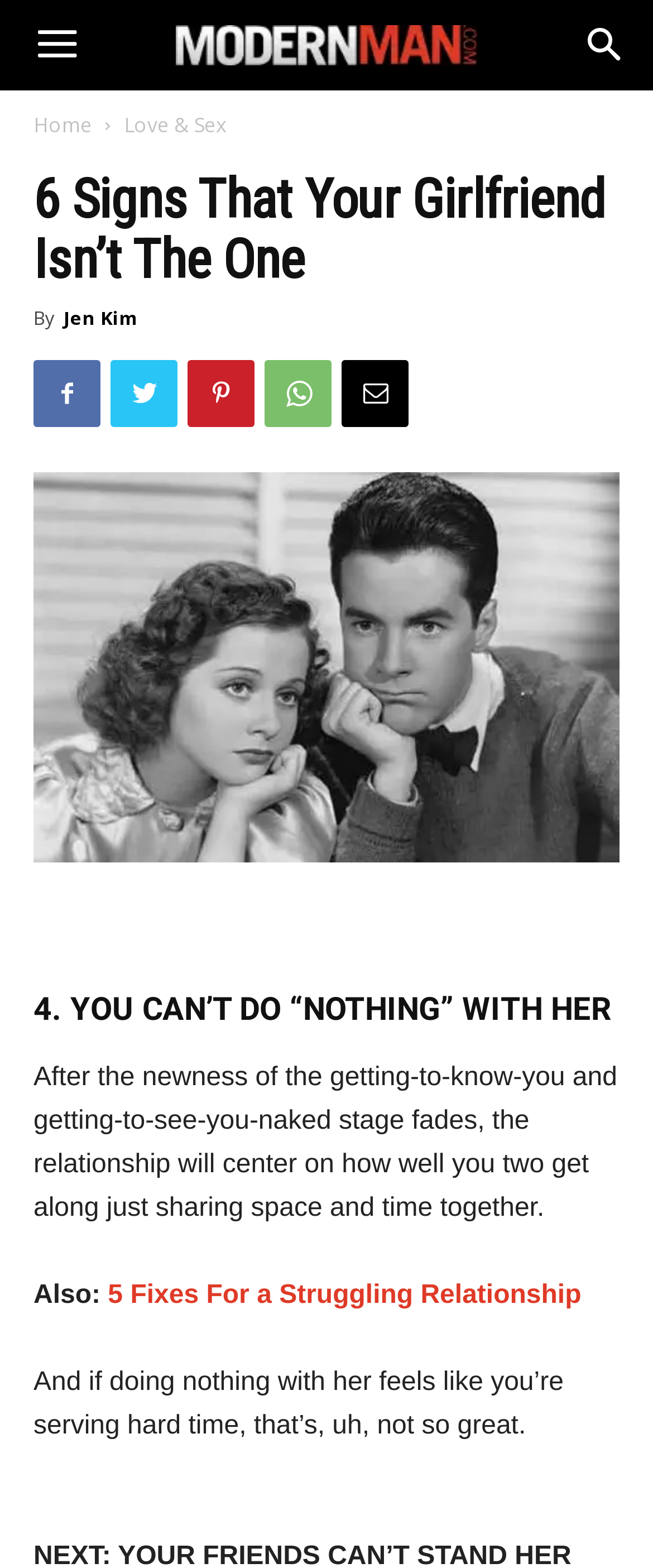Find the bounding box coordinates of the element's region that should be clicked in order to follow the given instruction: "Click the Home button". The coordinates should consist of four float numbers between 0 and 1, i.e., [left, top, right, bottom].

[0.051, 0.07, 0.141, 0.089]